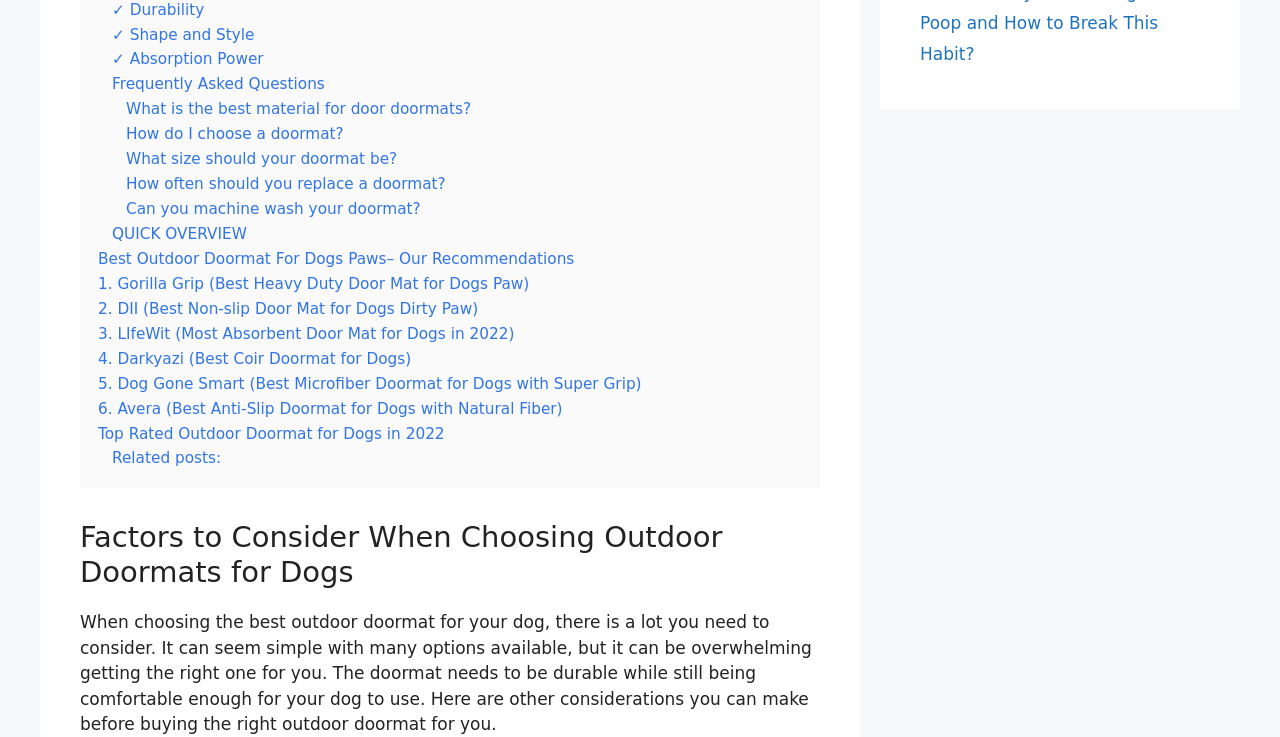Please specify the bounding box coordinates of the element that should be clicked to execute the given instruction: 'Click on the link to learn about durability'. Ensure the coordinates are four float numbers between 0 and 1, expressed as [left, top, right, bottom].

[0.088, 0.001, 0.16, 0.025]